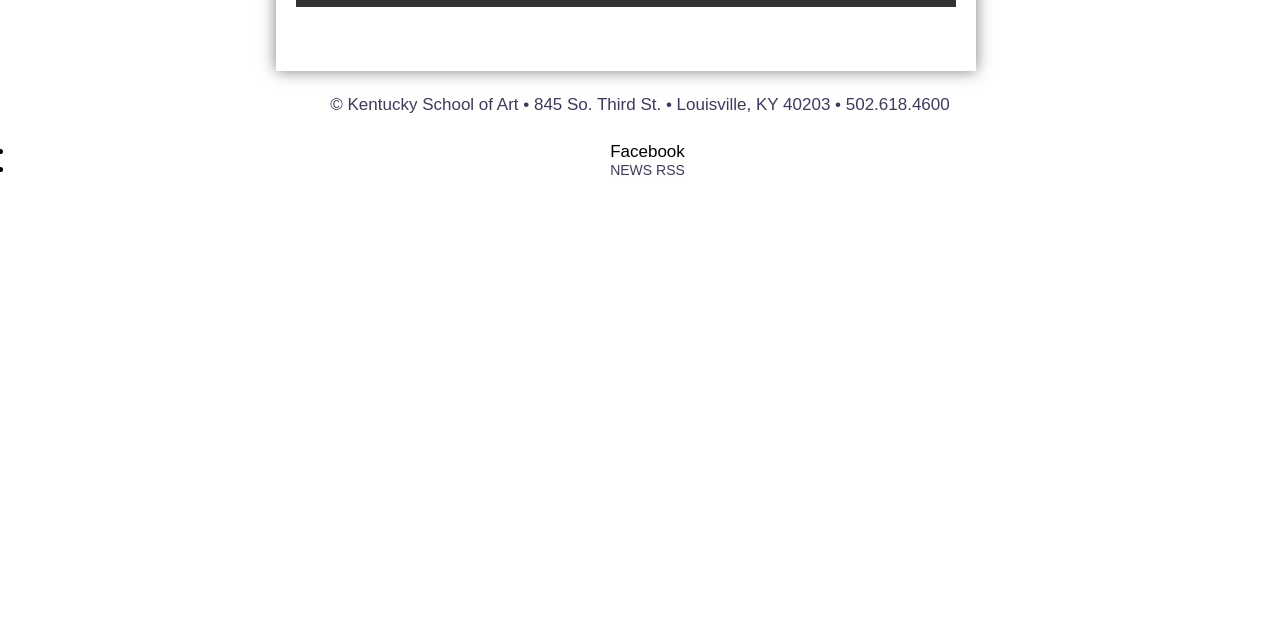Using the given element description, provide the bounding box coordinates (top-left x, top-left y, bottom-right x, bottom-right y) for the corresponding UI element in the screenshot: News RSS

[0.469, 0.245, 0.543, 0.286]